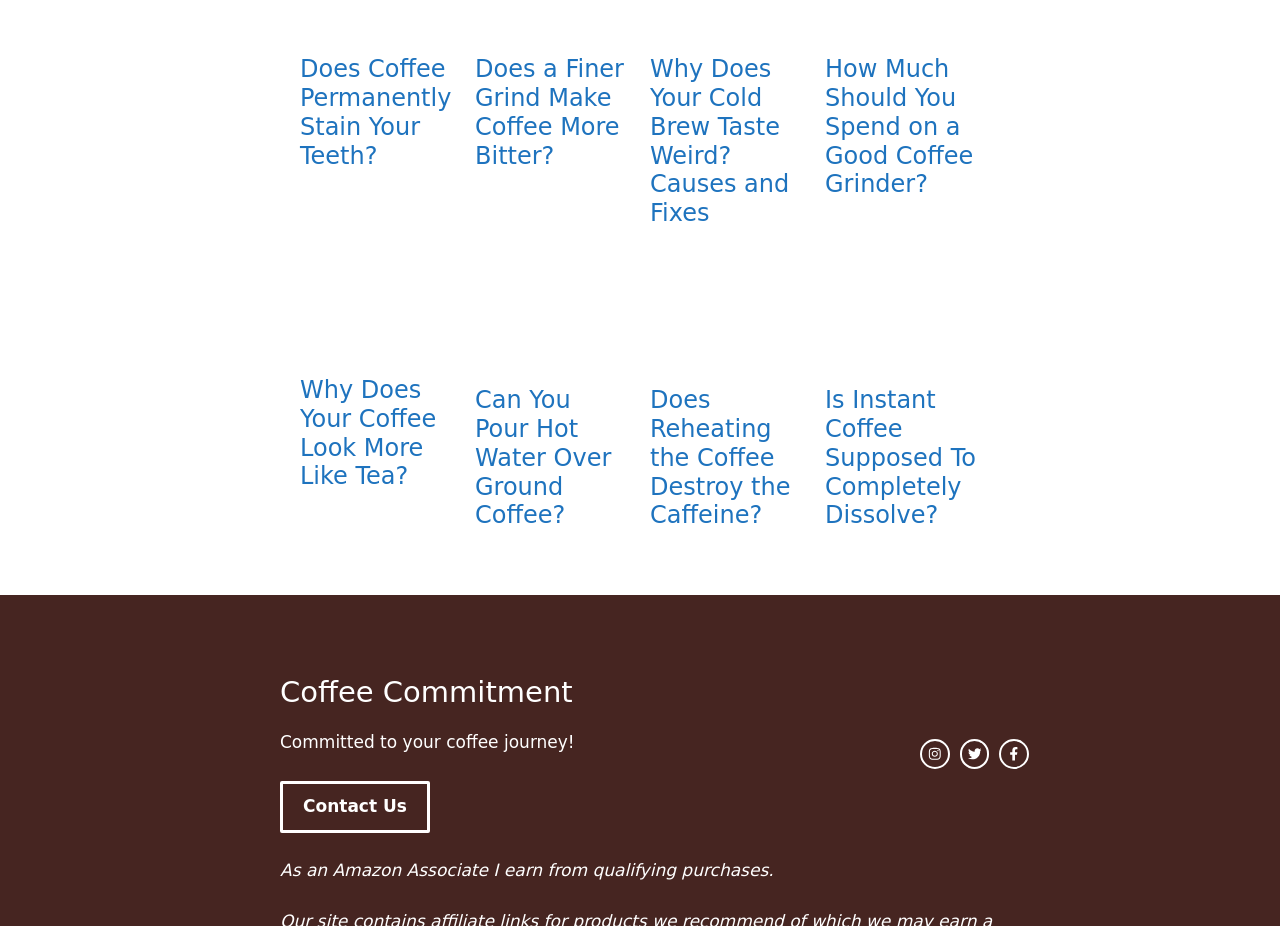Please determine the bounding box coordinates of the element to click in order to execute the following instruction: "Read about the effects of grind size on coffee bitterness". The coordinates should be four float numbers between 0 and 1, specified as [left, top, right, bottom].

[0.371, 0.06, 0.487, 0.183]